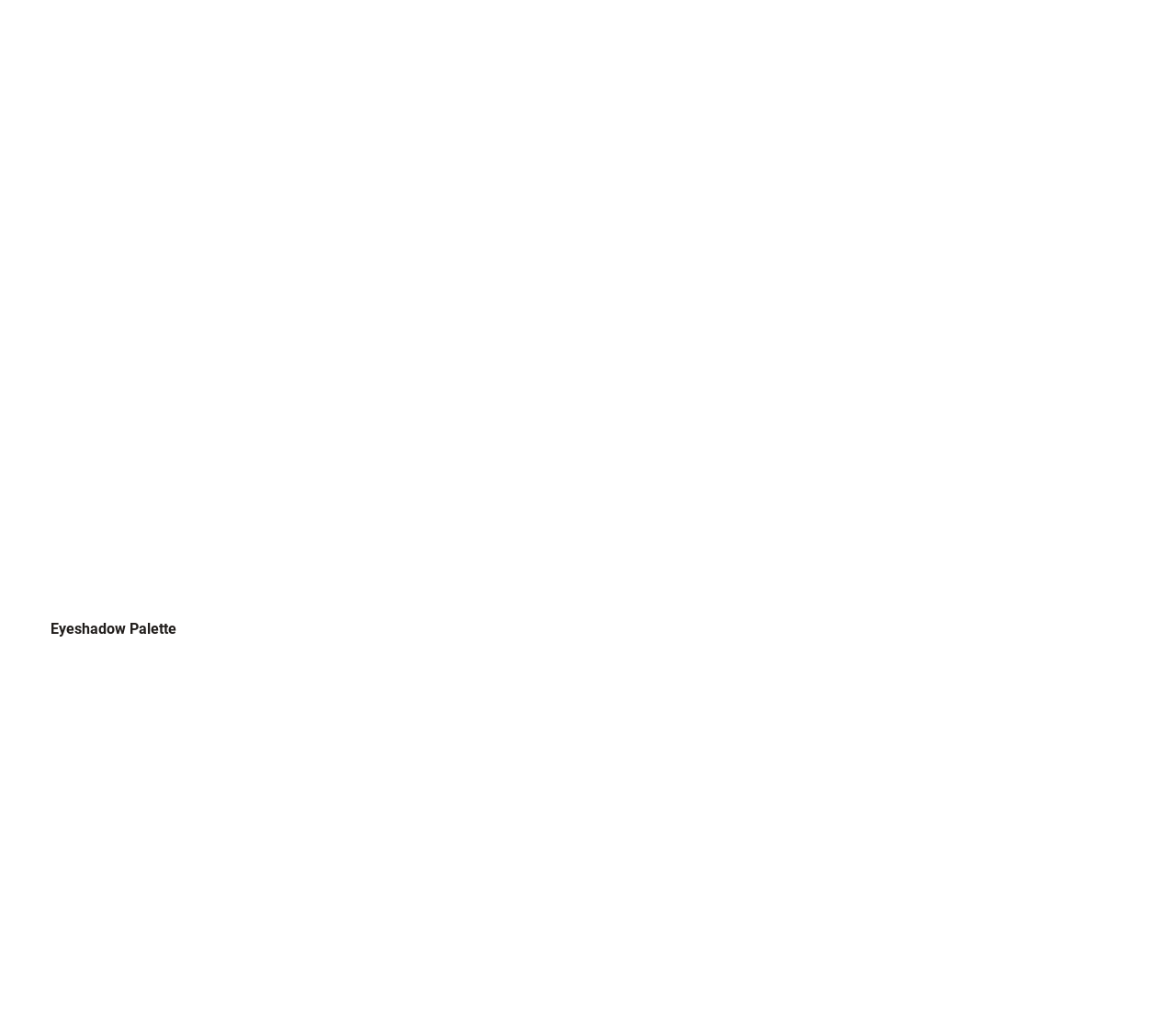Kindly respond to the following question with a single word or a brief phrase: 
How many social media links are there?

2